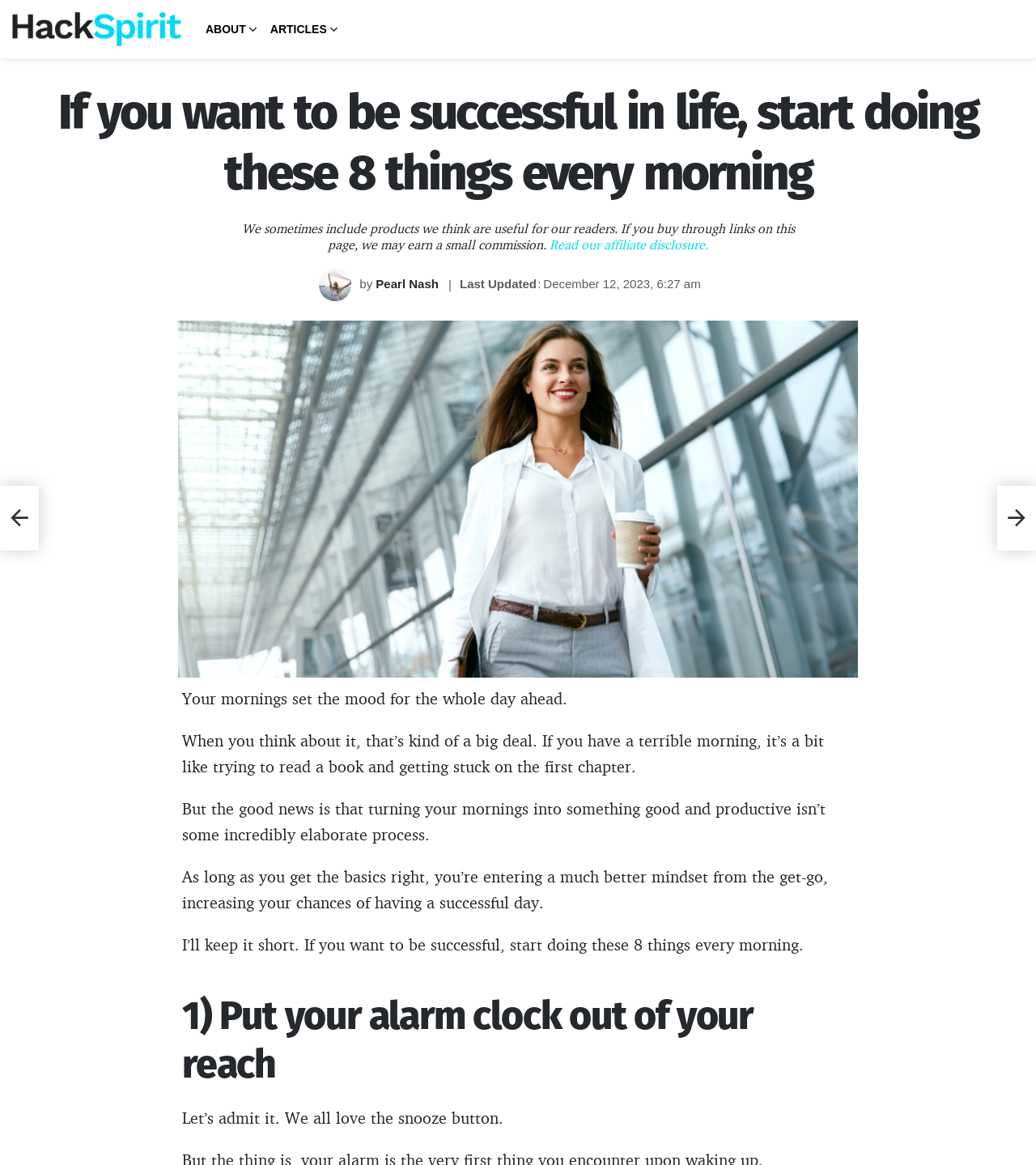Provide an in-depth caption for the contents of the webpage.

This webpage is an article from Hack Spirit, a website focused on personal development and self-improvement. At the top left corner, there is a link to the website's homepage, accompanied by a small image of the Hack Spirit logo. Next to it, there are two more links, "ABOUT" and "ARTICLES", which are part of the website's navigation menu.

Below the navigation menu, there is a main header that reads "If you want to be successful in life, start doing these 8 things every morning". This header is followed by a disclaimer about affiliate links and a link to the affiliate disclosure policy.

The article's author, Pearl Nash, is credited below the disclaimer, along with the date and time the article was last updated. The main content of the article starts with a brief introduction, discussing the importance of mornings in setting the tone for the rest of the day. The text is divided into several paragraphs, each exploring a different aspect of morning routines and their impact on productivity and success.

The article then presents a list of 8 things to do every morning to increase the chances of having a successful day. The first item on the list is "Put your alarm clock out of your reach", which is explained in a brief paragraph.

At the bottom left and right corners of the page, there are two more links, represented by icons, which are likely social media sharing buttons.